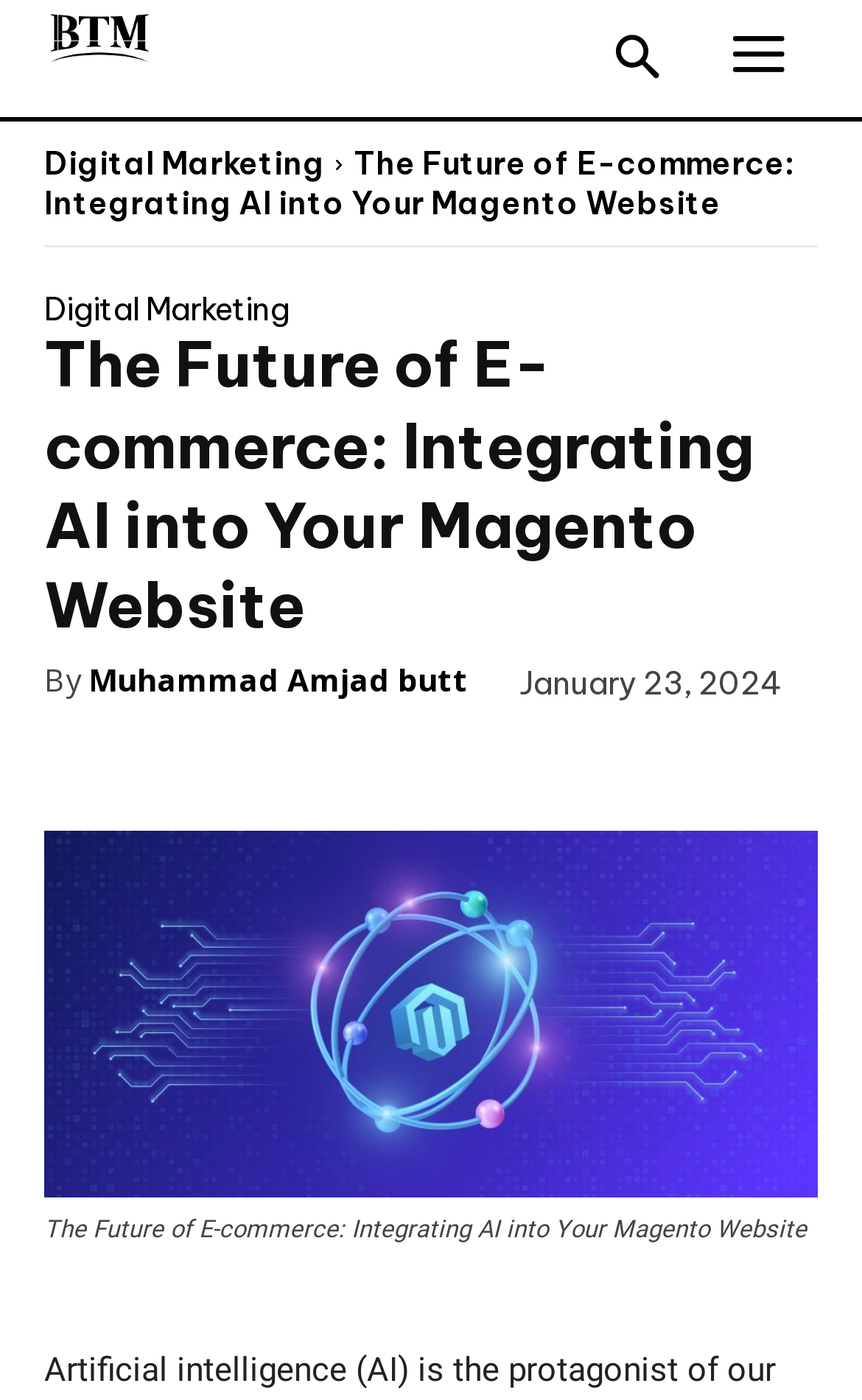Extract the bounding box coordinates for the HTML element that matches this description: "Muhammad Amjad butt". The coordinates should be four float numbers between 0 and 1, i.e., [left, top, right, bottom].

[0.103, 0.463, 0.544, 0.51]